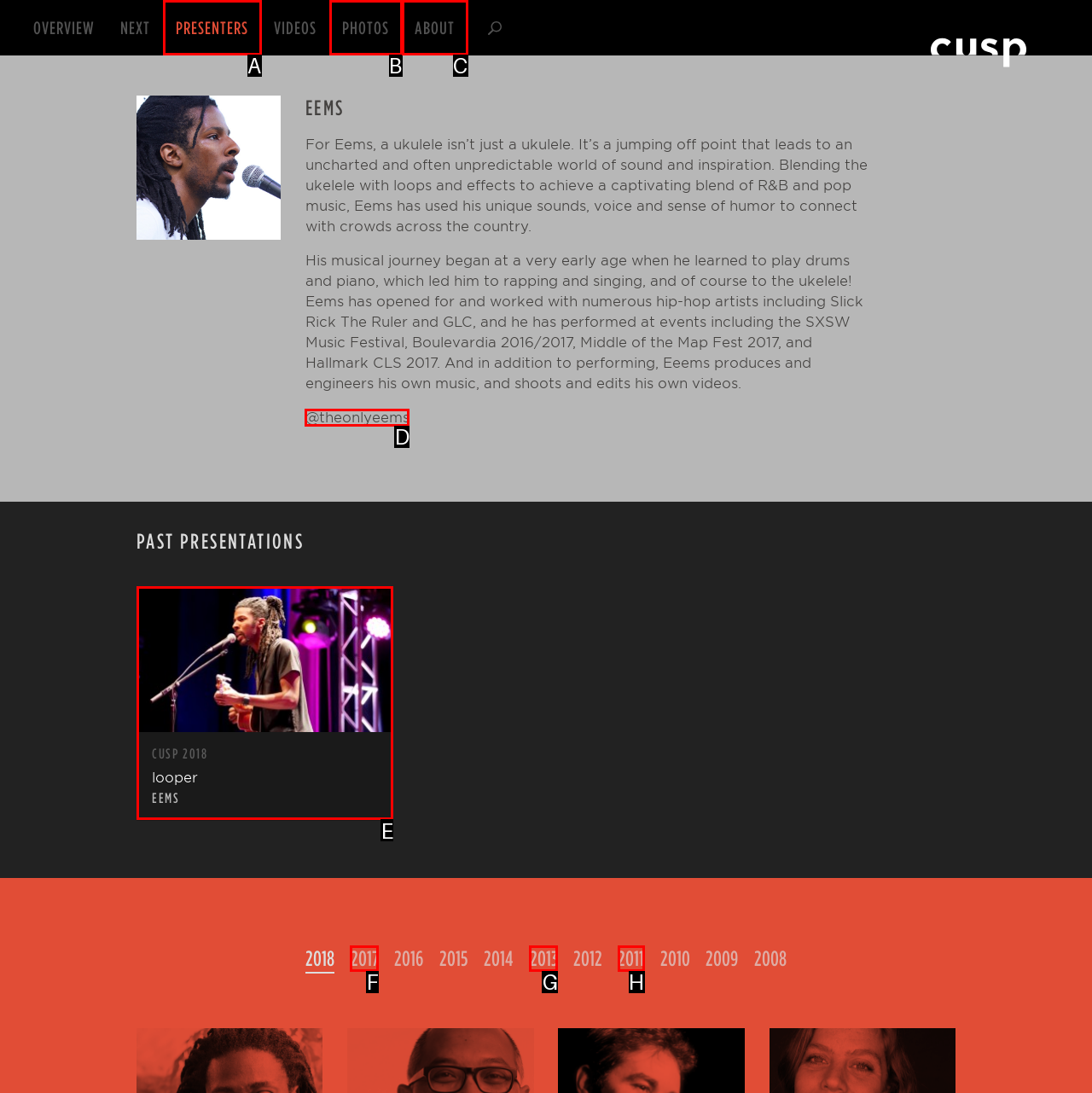From the provided options, pick the HTML element that matches the description: Cusp 2018 looper Eems. Respond with the letter corresponding to your choice.

E